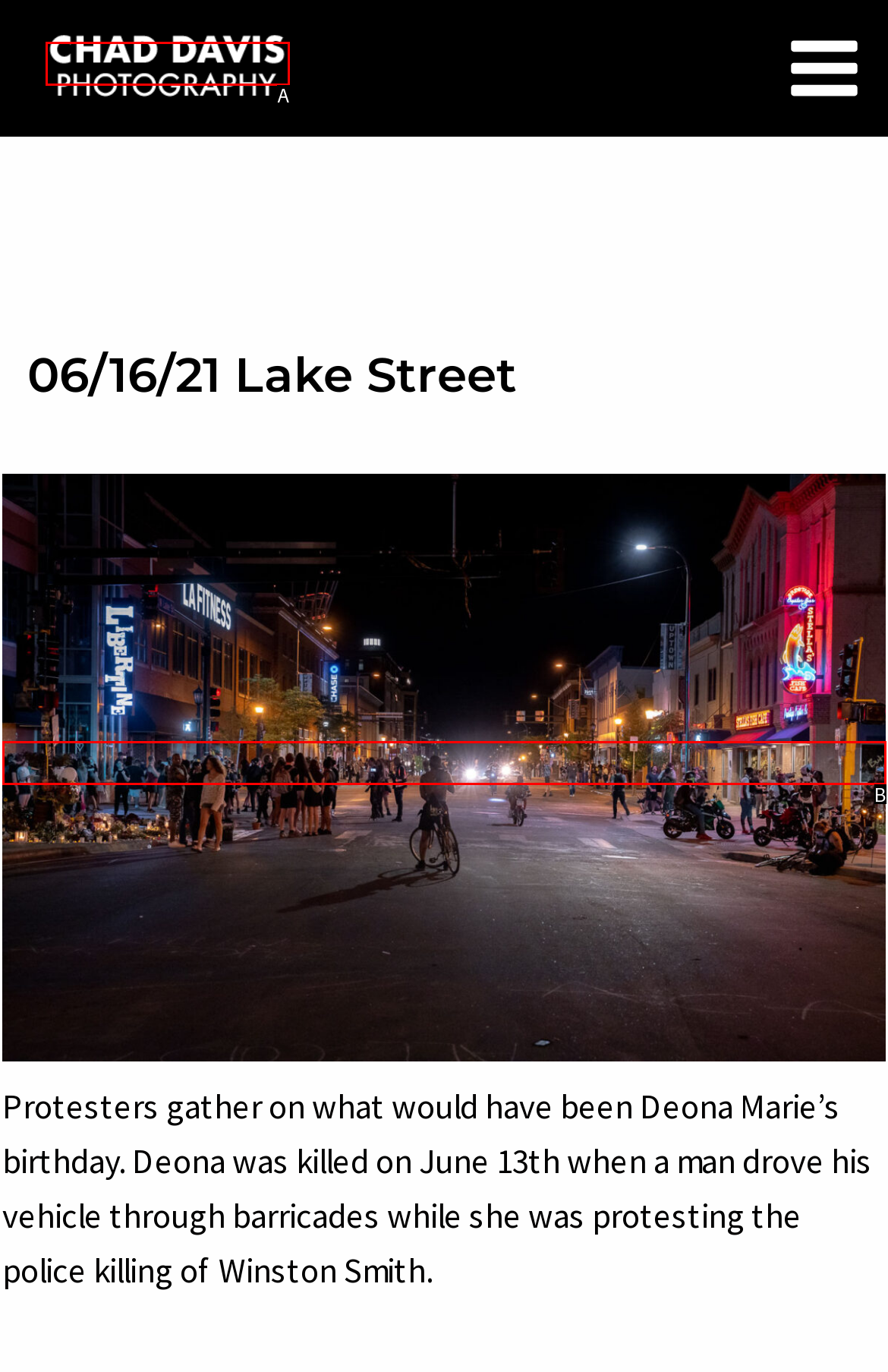Identify the HTML element that corresponds to the description: alt="Chad Davis Photography" Provide the letter of the matching option directly from the choices.

A